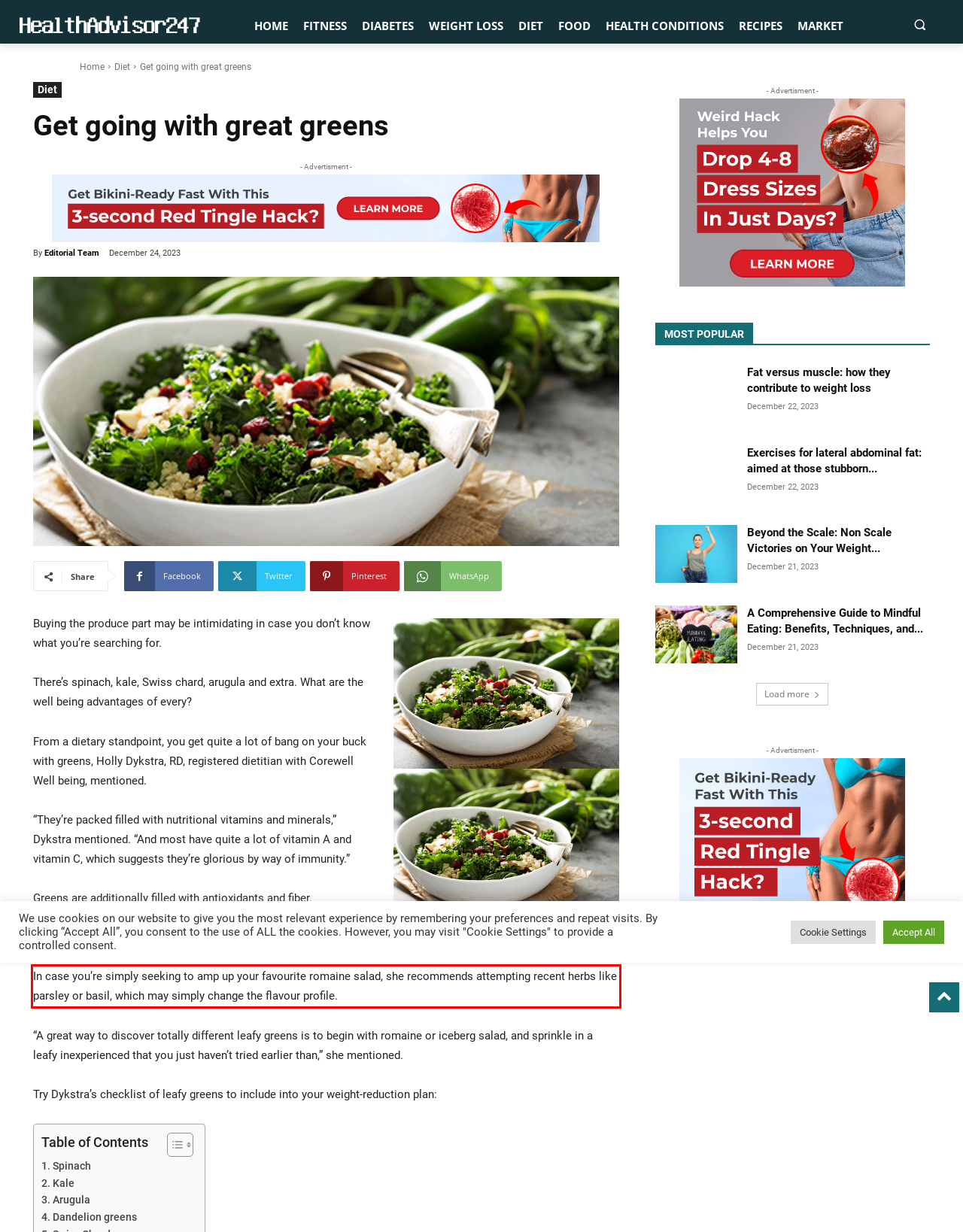You are looking at a screenshot of a webpage with a red rectangle bounding box. Use OCR to identify and extract the text content found inside this red bounding box.

In case you’re simply seeking to amp up your favourite romaine salad, she recommends attempting recent herbs like parsley or basil, which may simply change the flavour profile.